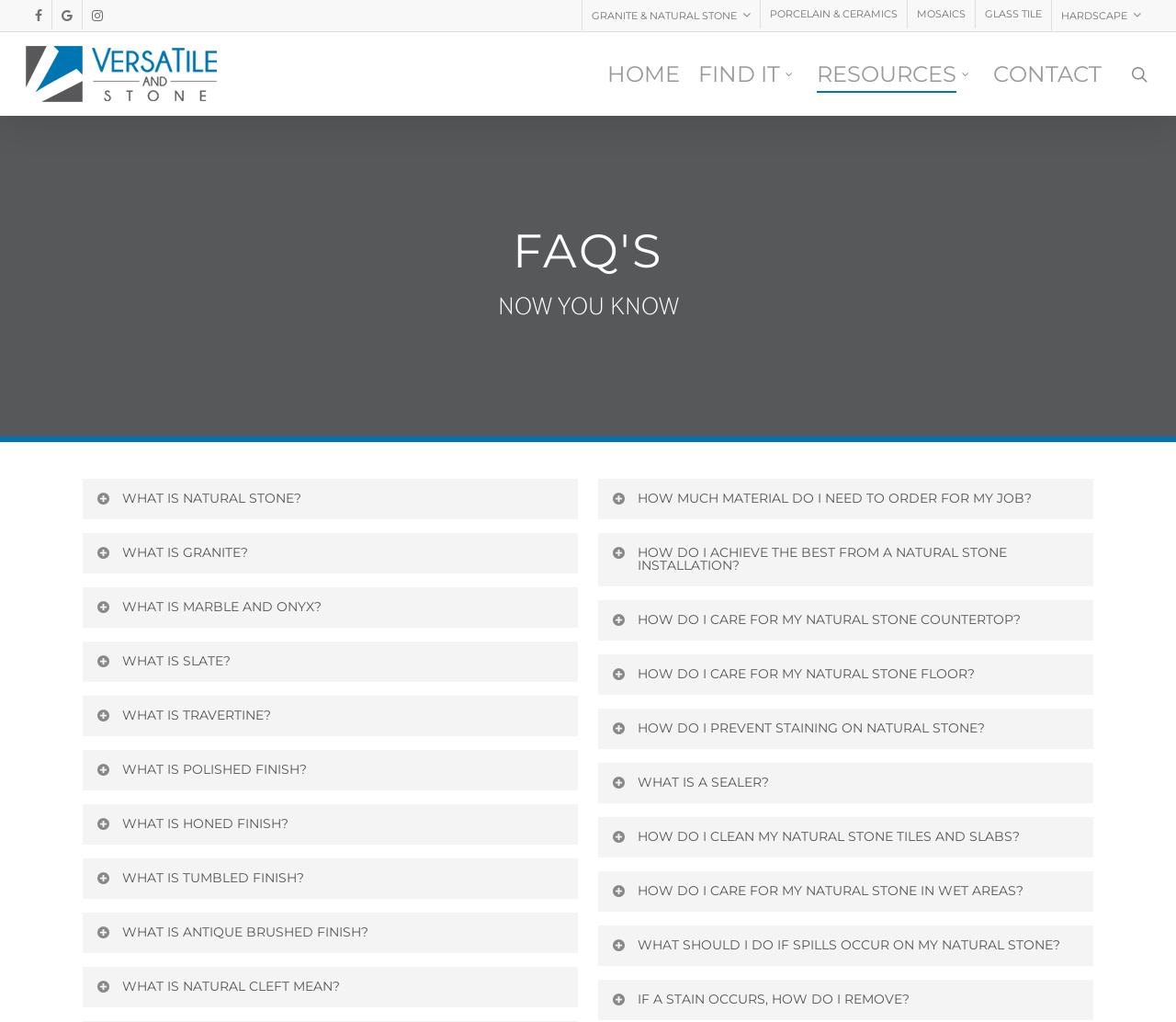Refer to the image and offer a detailed explanation in response to the question: How to care for natural stone floor?

To care for natural stone floor, it is recommended to dust mop interior floors frequently using a clean non-treated dry dust mop. This is because sand, dirt, and grit do the most damage to natural stone surfaces due to their abrasiveness. This information is obtained from the webpage content under the heading 'How do I care for my natural stone floor?'.